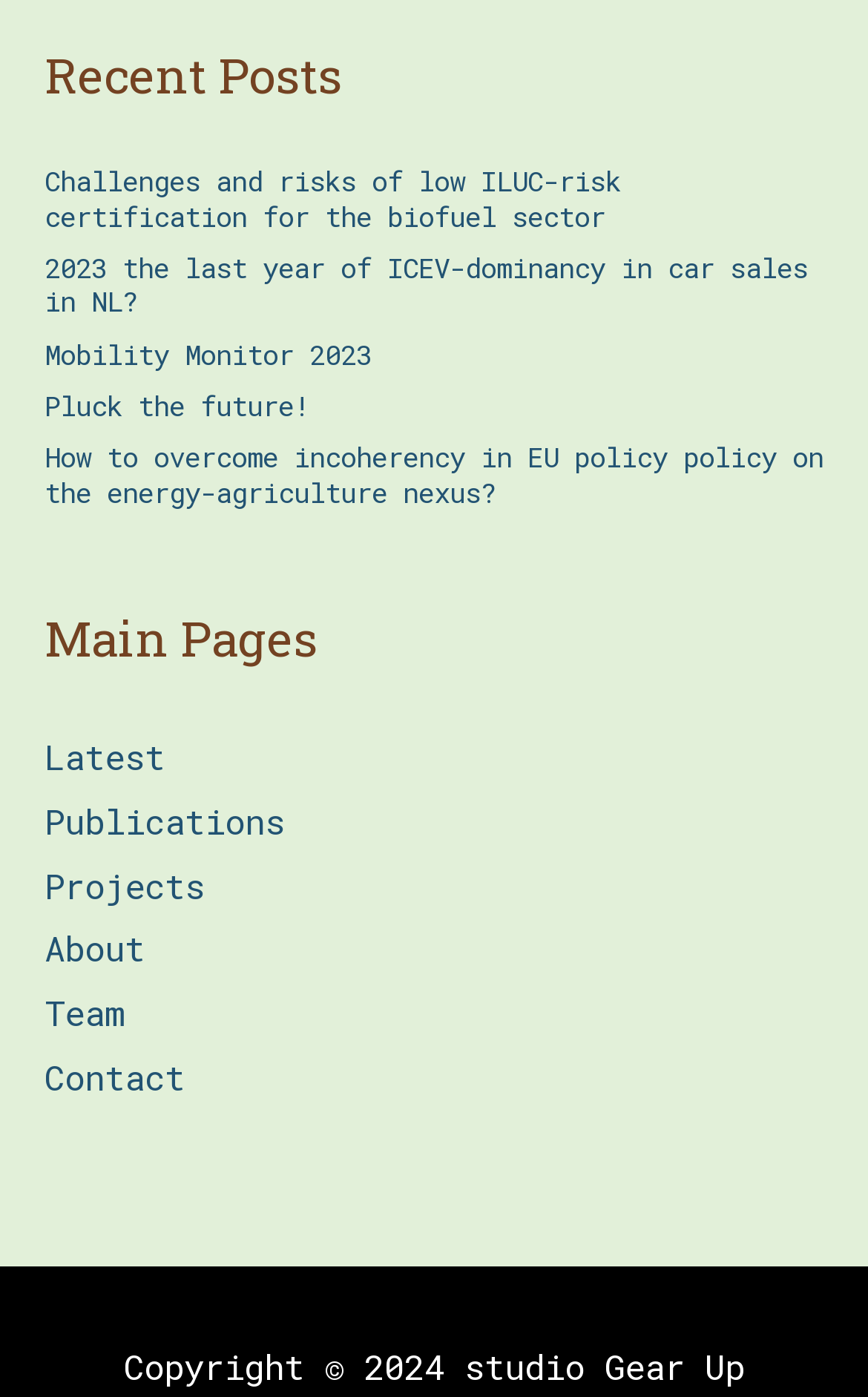Using the description "Michael Leafer", locate and provide the bounding box of the UI element.

None